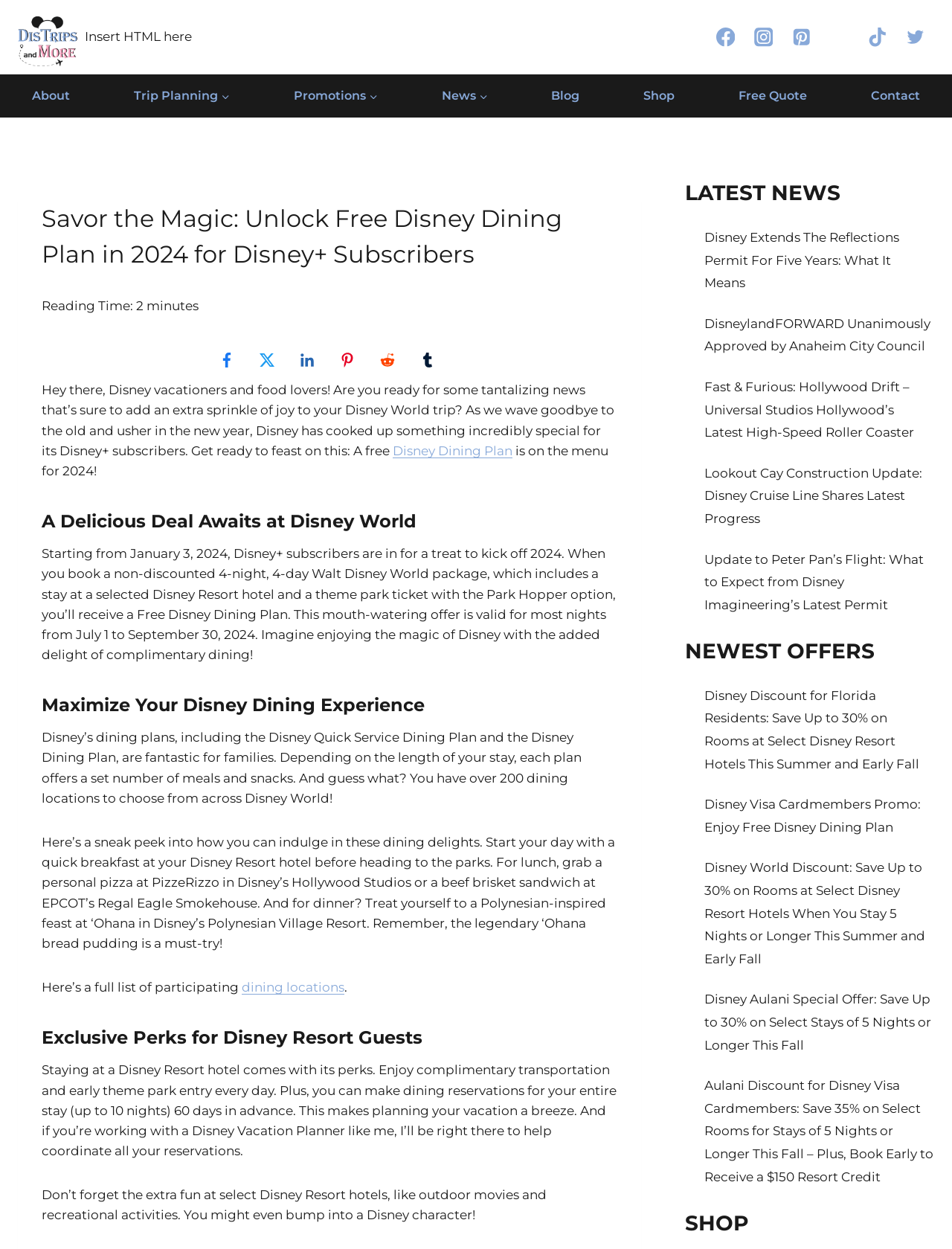Refer to the screenshot and give an in-depth answer to this question: How many social media links are there?

I counted the number of social media links by looking at the top-right corner of the webpage, where I found links to Facebook, Instagram, Pinterest, Threads, TikTok, and Twitter, which are all social media platforms.